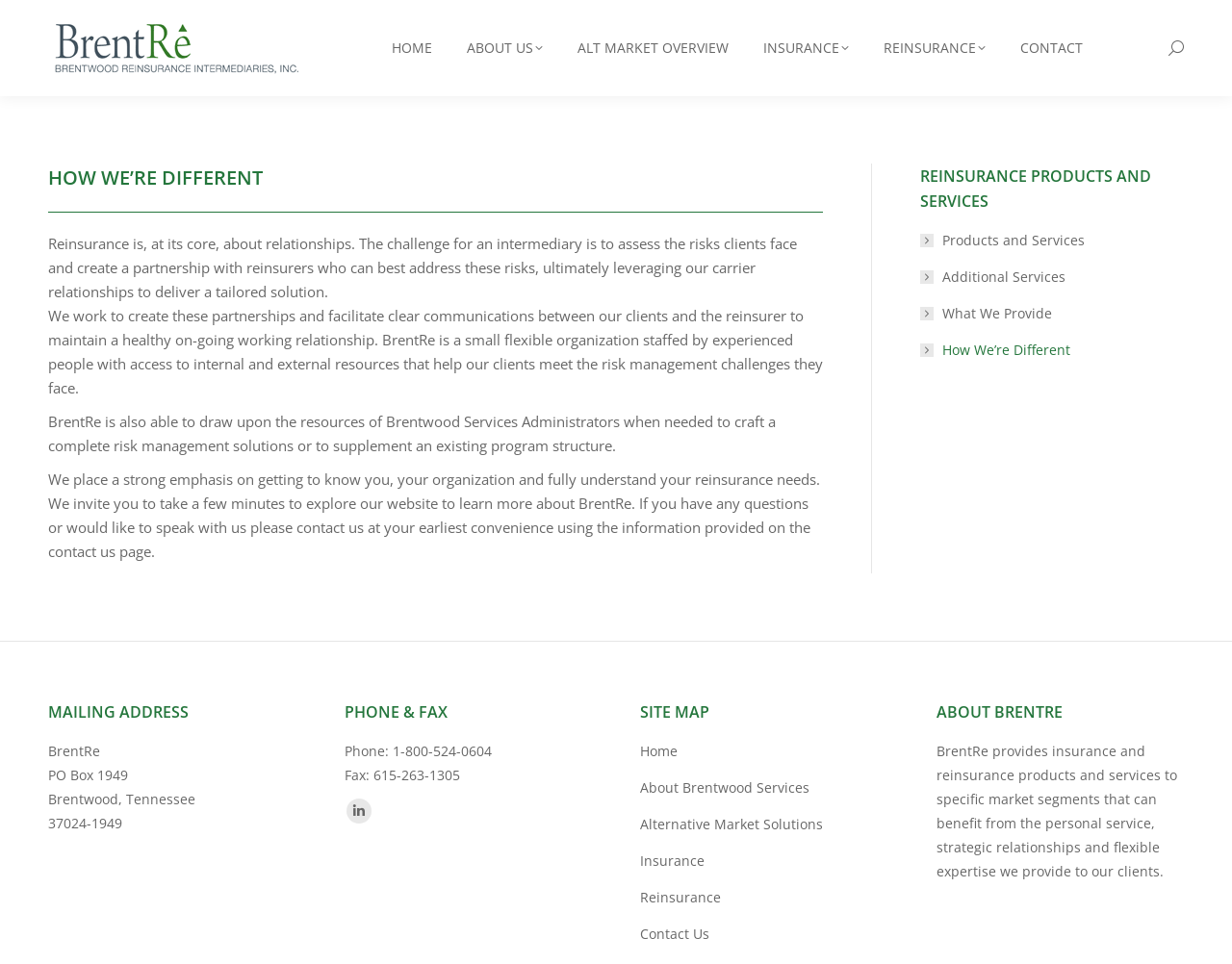Please find the bounding box coordinates of the section that needs to be clicked to achieve this instruction: "Search for something".

[0.948, 0.042, 0.961, 0.058]